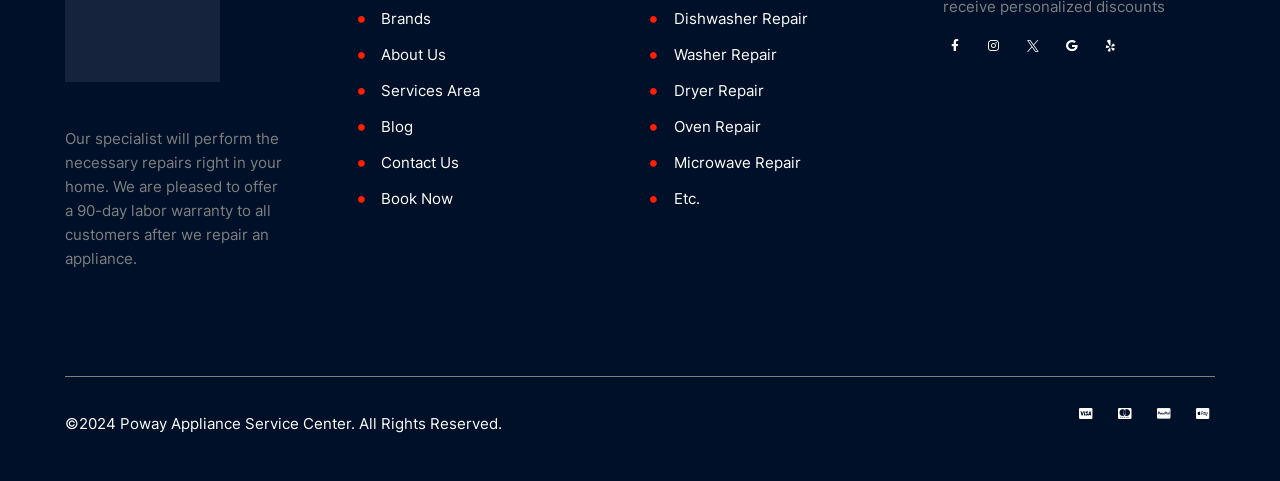Please locate the bounding box coordinates of the element that should be clicked to achieve the given instruction: "Book an appointment".

[0.279, 0.39, 0.492, 0.44]